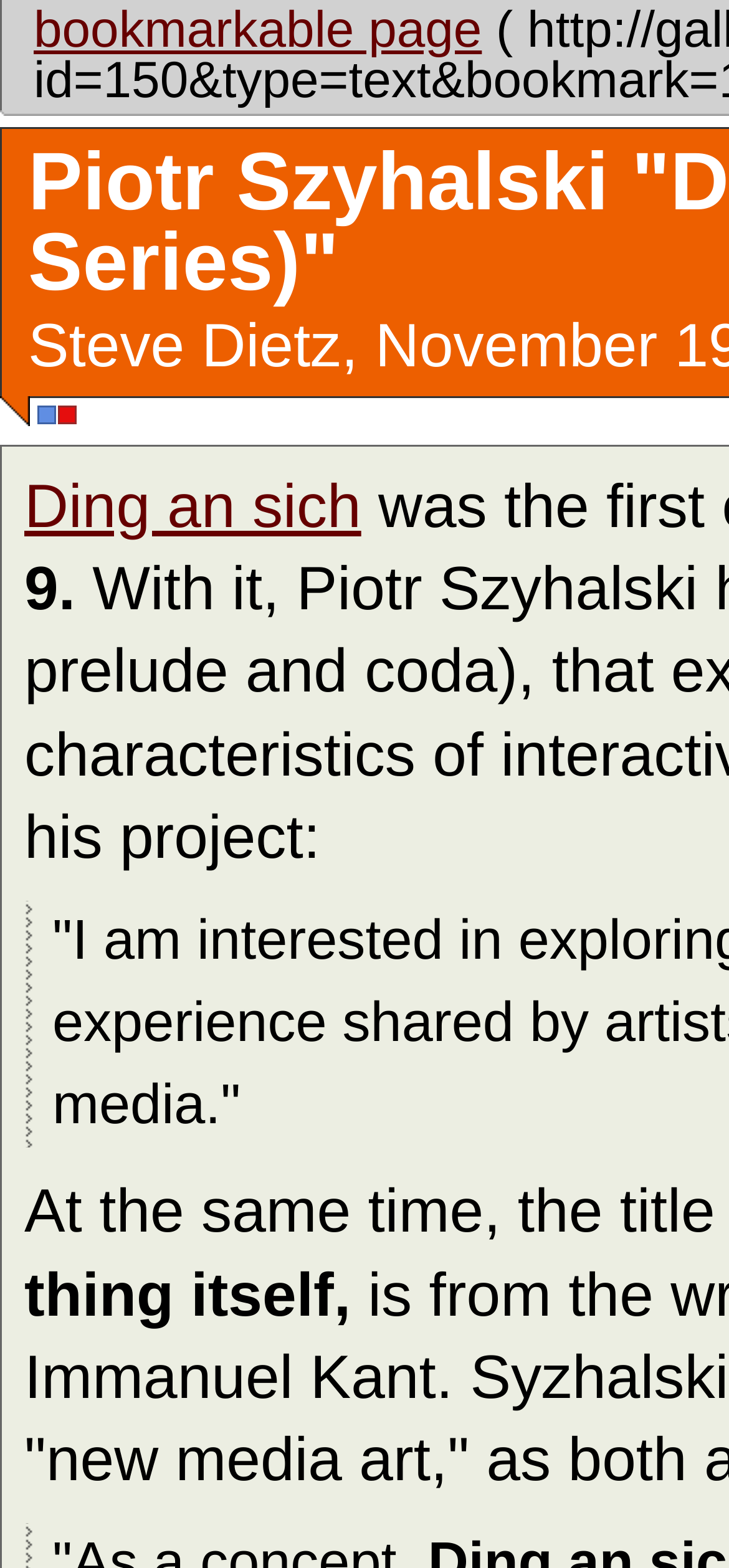Describe the webpage meticulously, covering all significant aspects.

The webpage appears to be an art gallery page, specifically showcasing Piotr Szyhalski's work "Ding an sich (The Cannon Series)". At the top, there is a link to a bookmarkable page. Below it, there is a small, non-descriptive image on the left side, accompanied by a table with two rows and two columns. The table contains two links, positioned side by side, with no descriptive text.

Further down, there is a prominent link with the title "Ding an sich", which is likely the main title of the artwork or series. Below this title, there is a paragraph of text that reads "thing itself," which may be a description or quote related to the artwork.

Overall, the page has a simple and minimalistic design, with a focus on showcasing the artwork and providing some basic information about it.